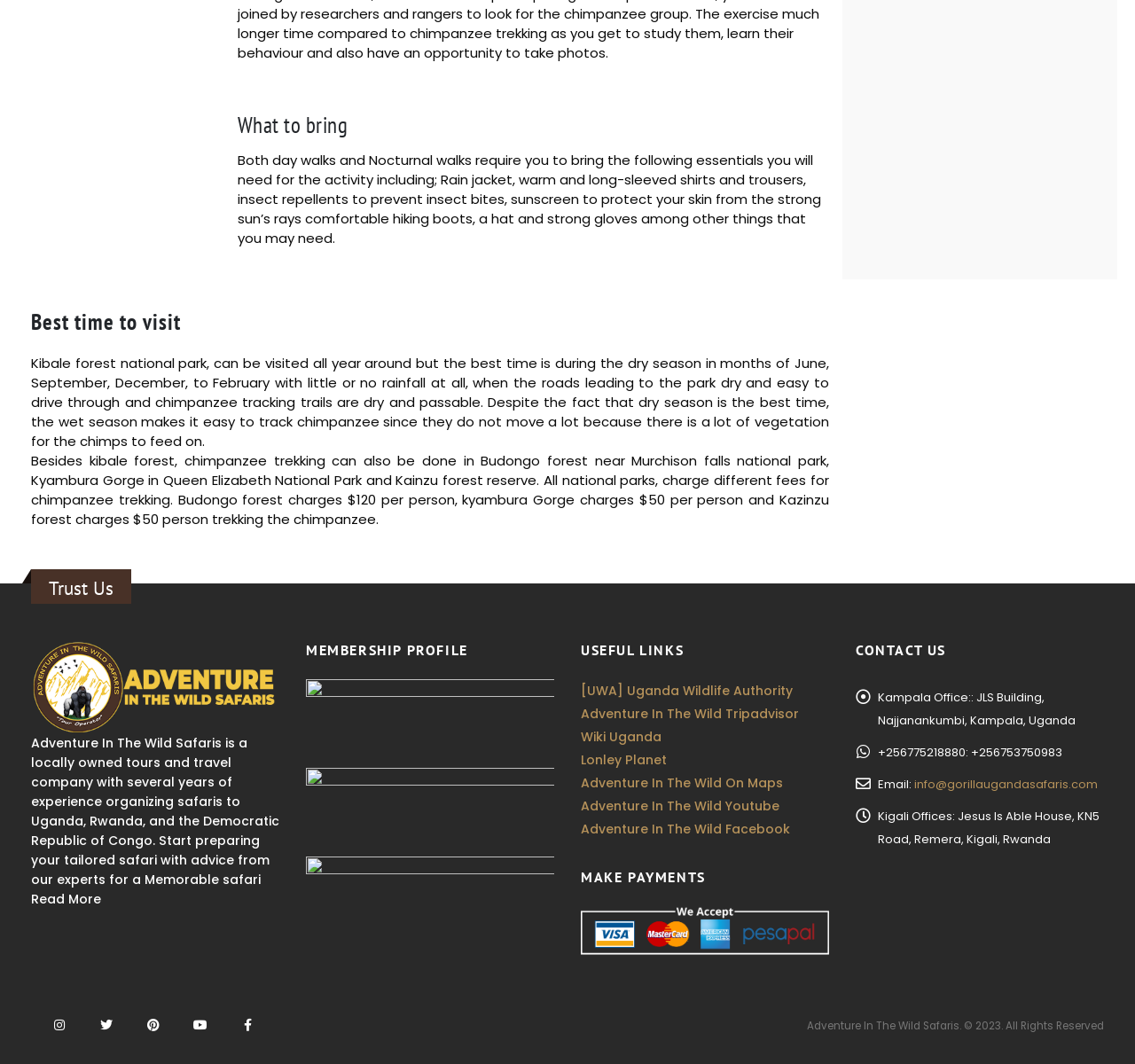What is the name of the company organizing safaris?
Refer to the image and provide a concise answer in one word or phrase.

Adventure In The Wild Safaris